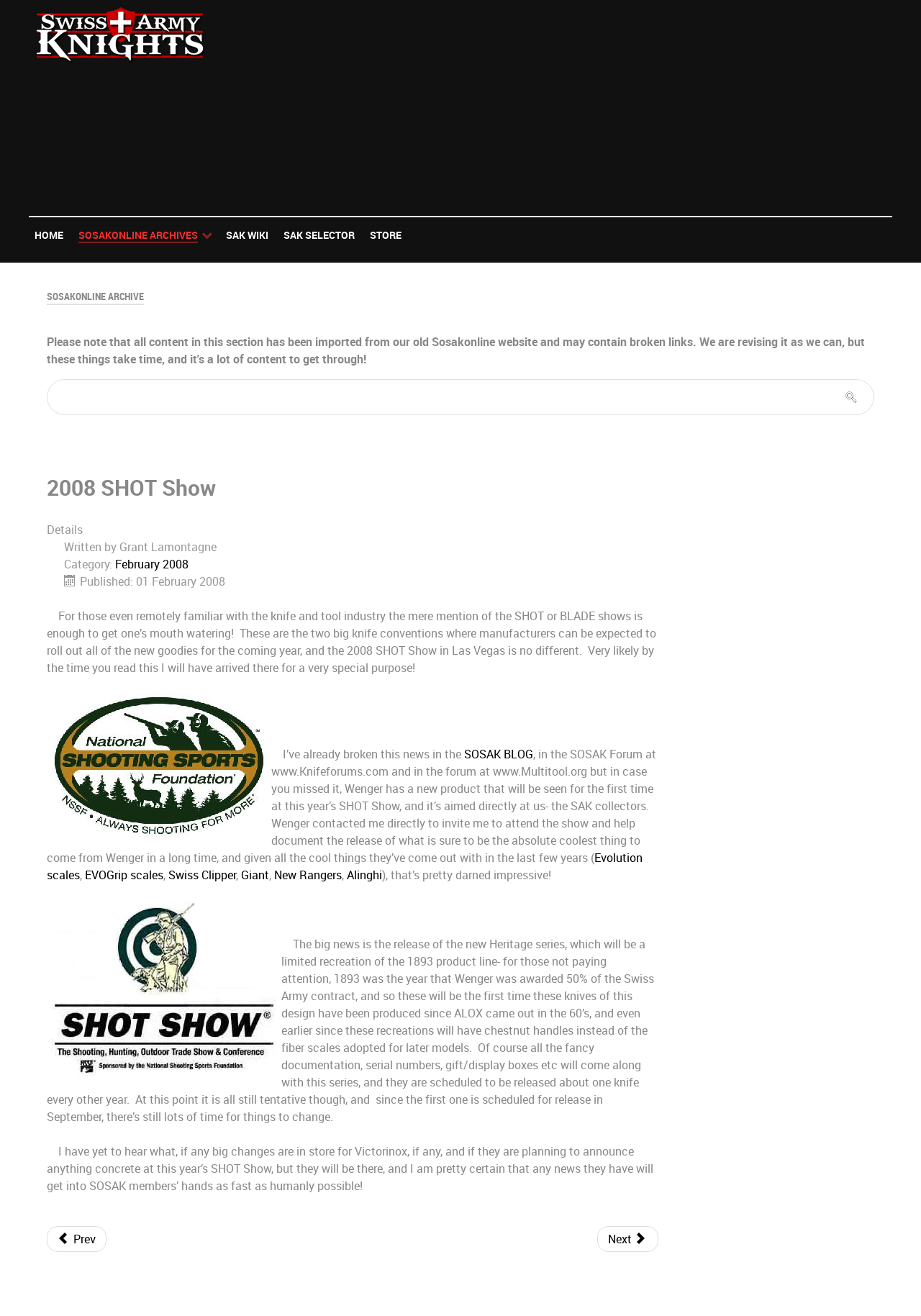What is the name of the new series of knives being released by Wenger?
From the image, provide a succinct answer in one word or a short phrase.

Heritage series